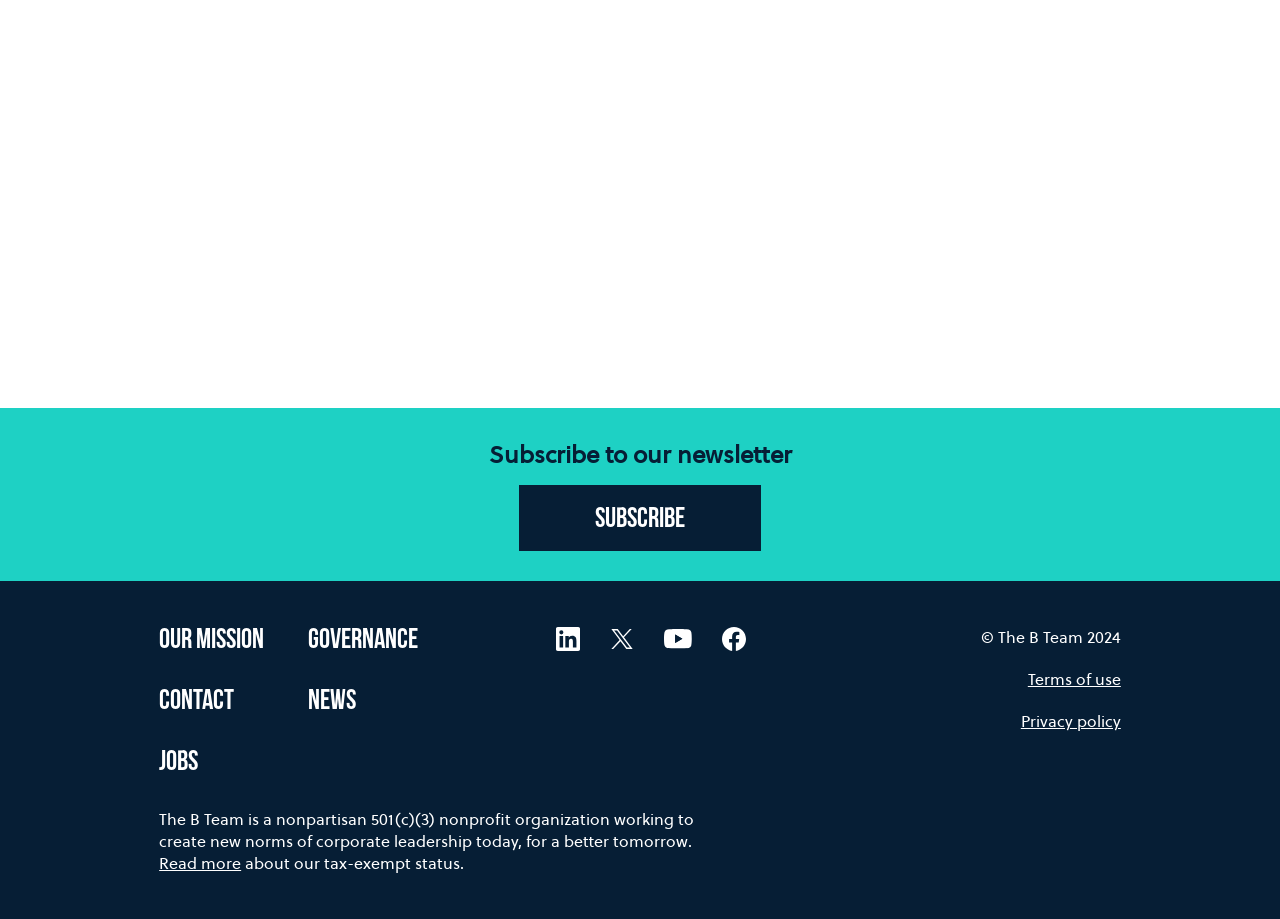Can you determine the bounding box coordinates of the area that needs to be clicked to fulfill the following instruction: "Learn about the mission"?

[0.124, 0.681, 0.217, 0.715]